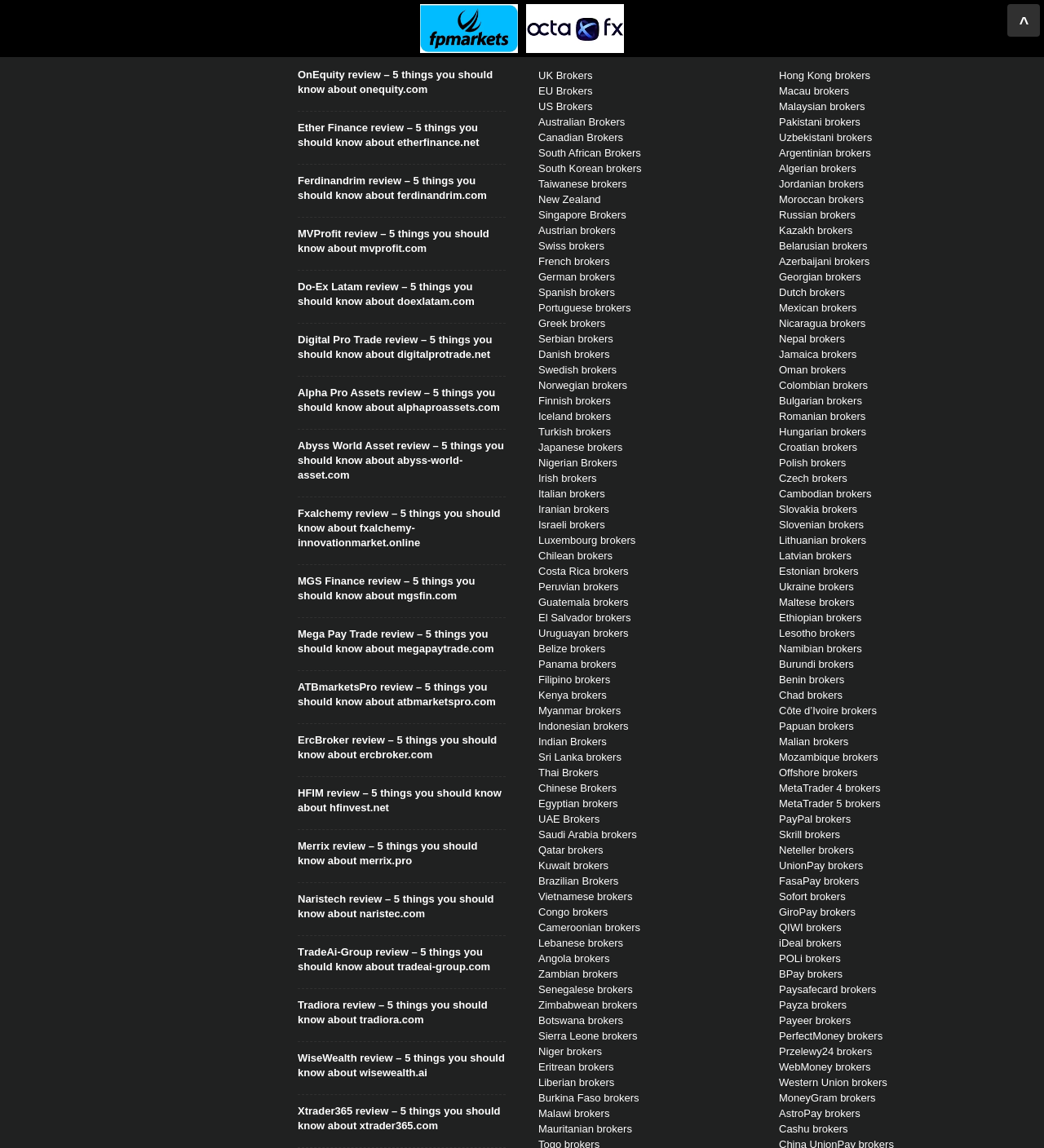Analyze the image and answer the question with as much detail as possible: 
In which country are the brokers listed under 'Australian Brokers' based?

This answer can be obtained by looking at the link 'Australian Brokers' which is located under the 'FOREX BROKERS LISTS' heading, indicating that the brokers listed under this link are based in Australia.